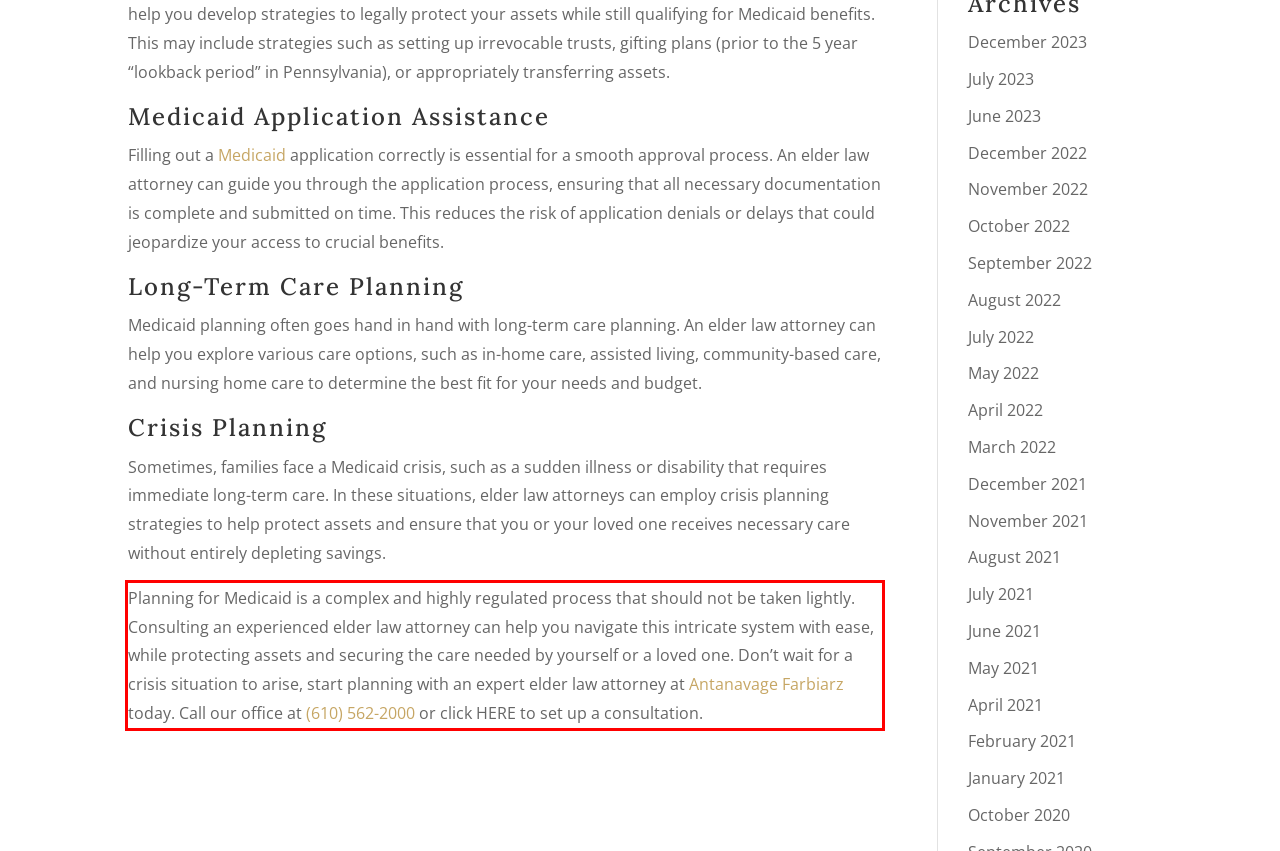Look at the webpage screenshot and recognize the text inside the red bounding box.

Planning for Medicaid is a complex and highly regulated process that should not be taken lightly. Consulting an experienced elder law attorney can help you navigate this intricate system with ease, while protecting assets and securing the care needed by yourself or a loved one. Don’t wait for a crisis situation to arise, start planning with an expert elder law attorney at Antanavage Farbiarz today. Call our office at (610) 562-2000 or click HERE to set up a consultation.